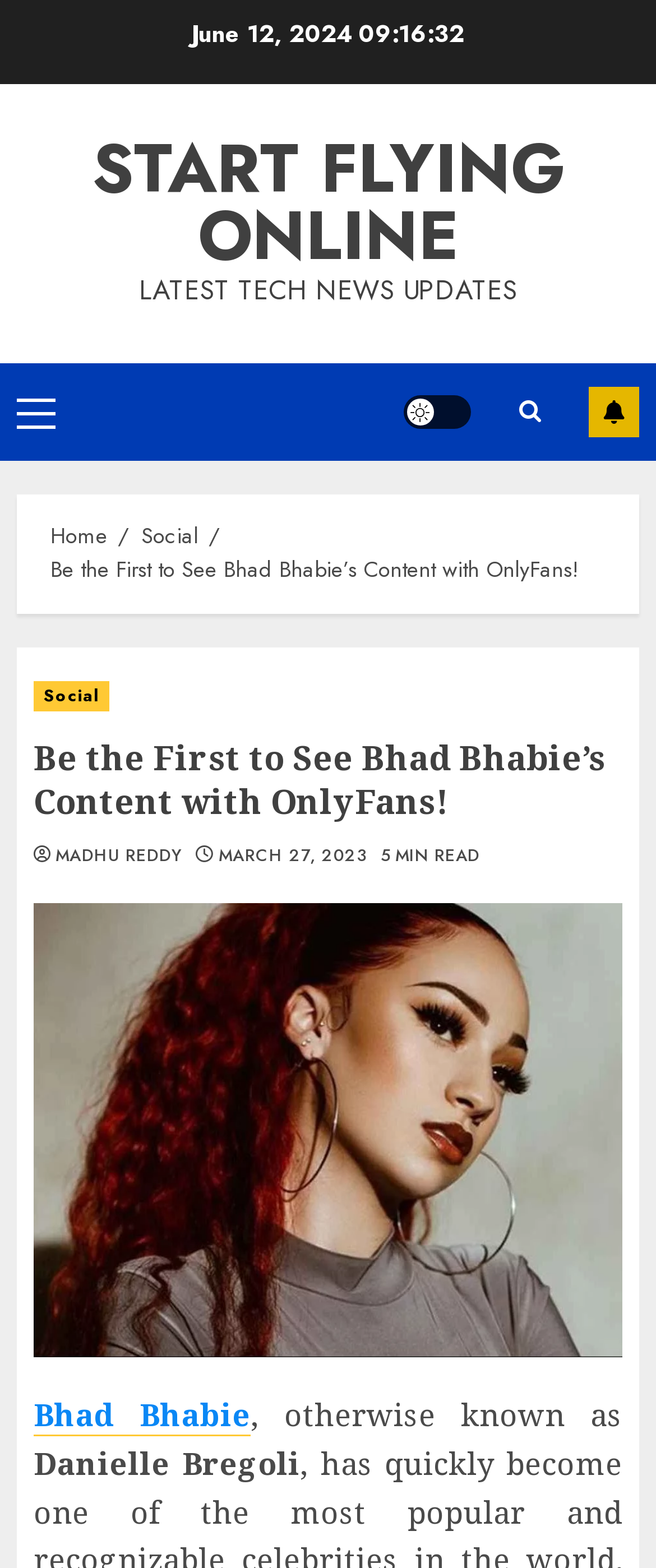Identify the bounding box for the element characterized by the following description: "Start Flying Online".

[0.14, 0.076, 0.86, 0.181]